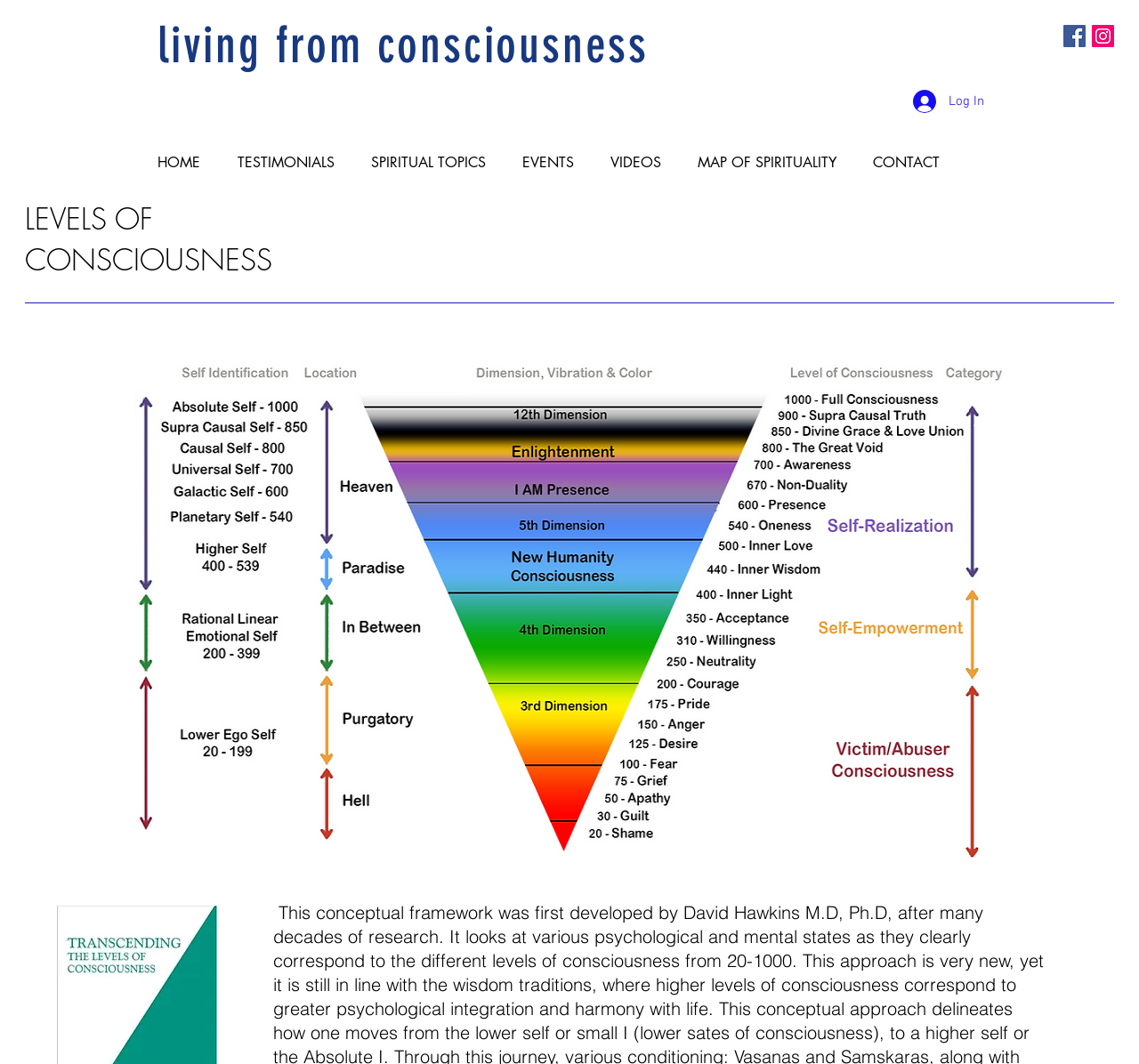Based on the element description aria-label="Instagram Social Icon", identify the bounding box coordinates for the UI element. The coordinates should be in the format (top-left x, top-left y, bottom-right x, bottom-right y) and within the 0 to 1 range.

[0.959, 0.023, 0.978, 0.044]